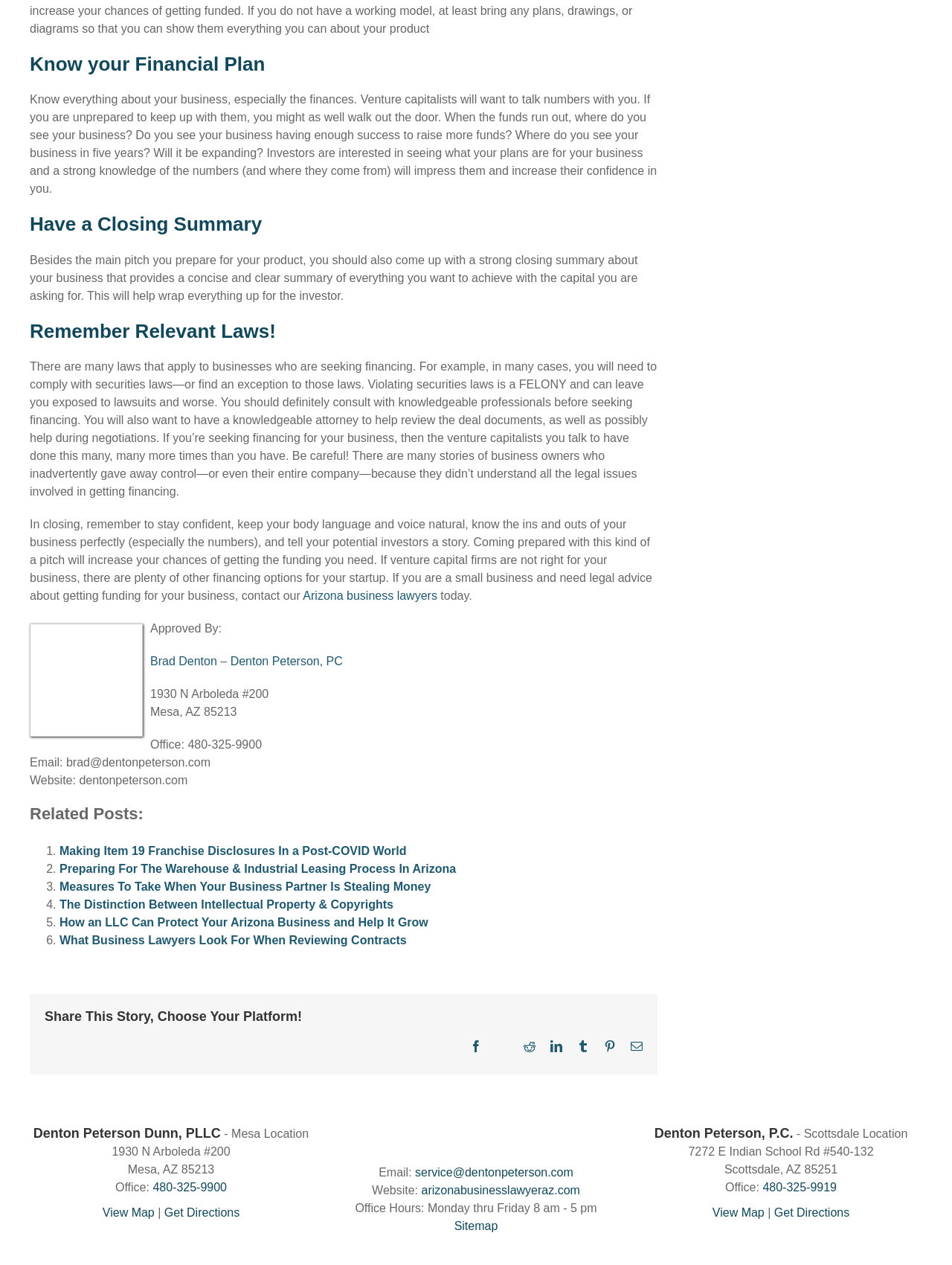From the given element description: "Denton Peterson, PC", find the bounding box for the UI element. Provide the coordinates as four float numbers between 0 and 1, in the order [left, top, right, bottom].

[0.242, 0.518, 0.36, 0.528]